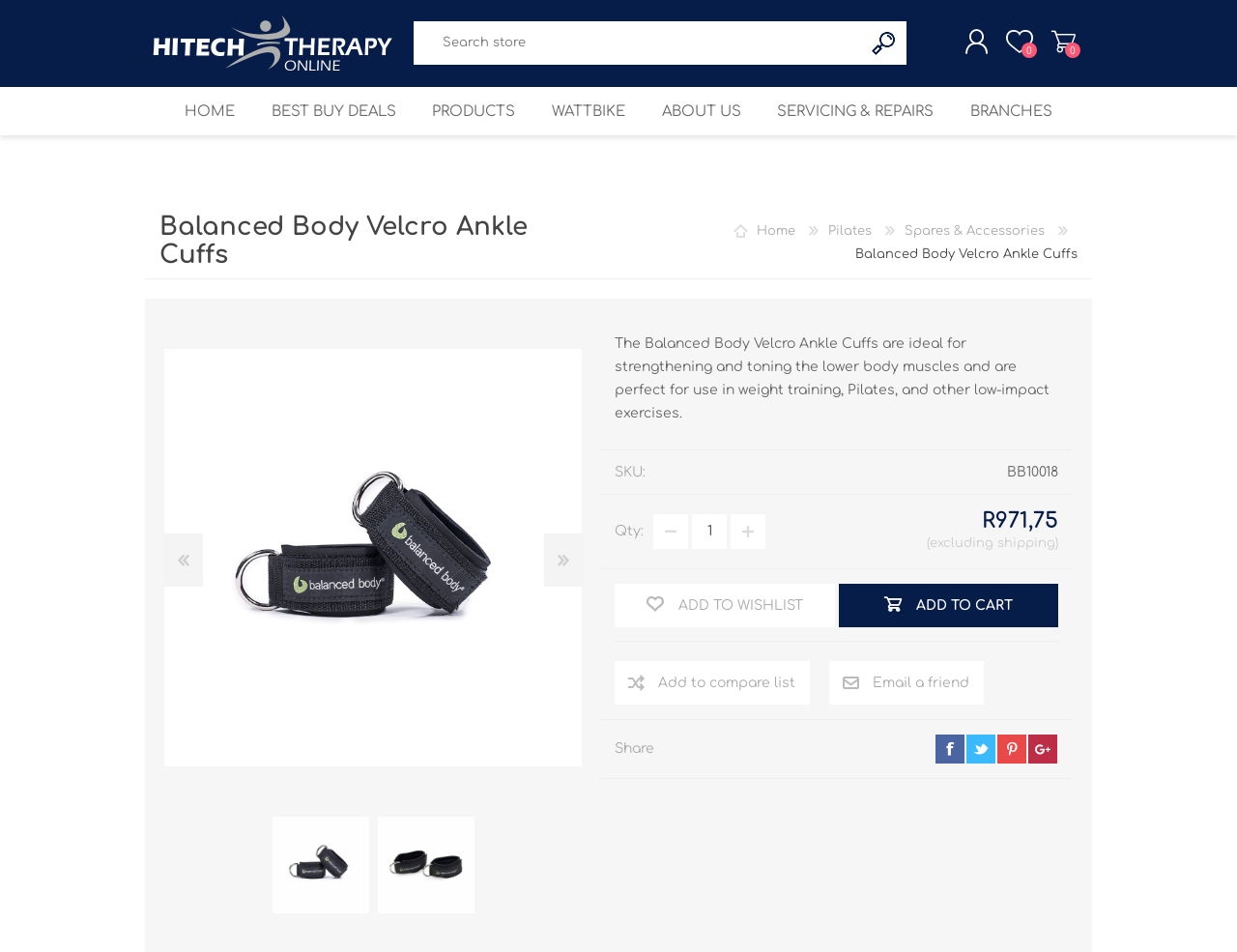Determine the bounding box coordinates of the element's region needed to click to follow the instruction: "Check the 'RECENT POSTS'". Provide these coordinates as four float numbers between 0 and 1, formatted as [left, top, right, bottom].

None